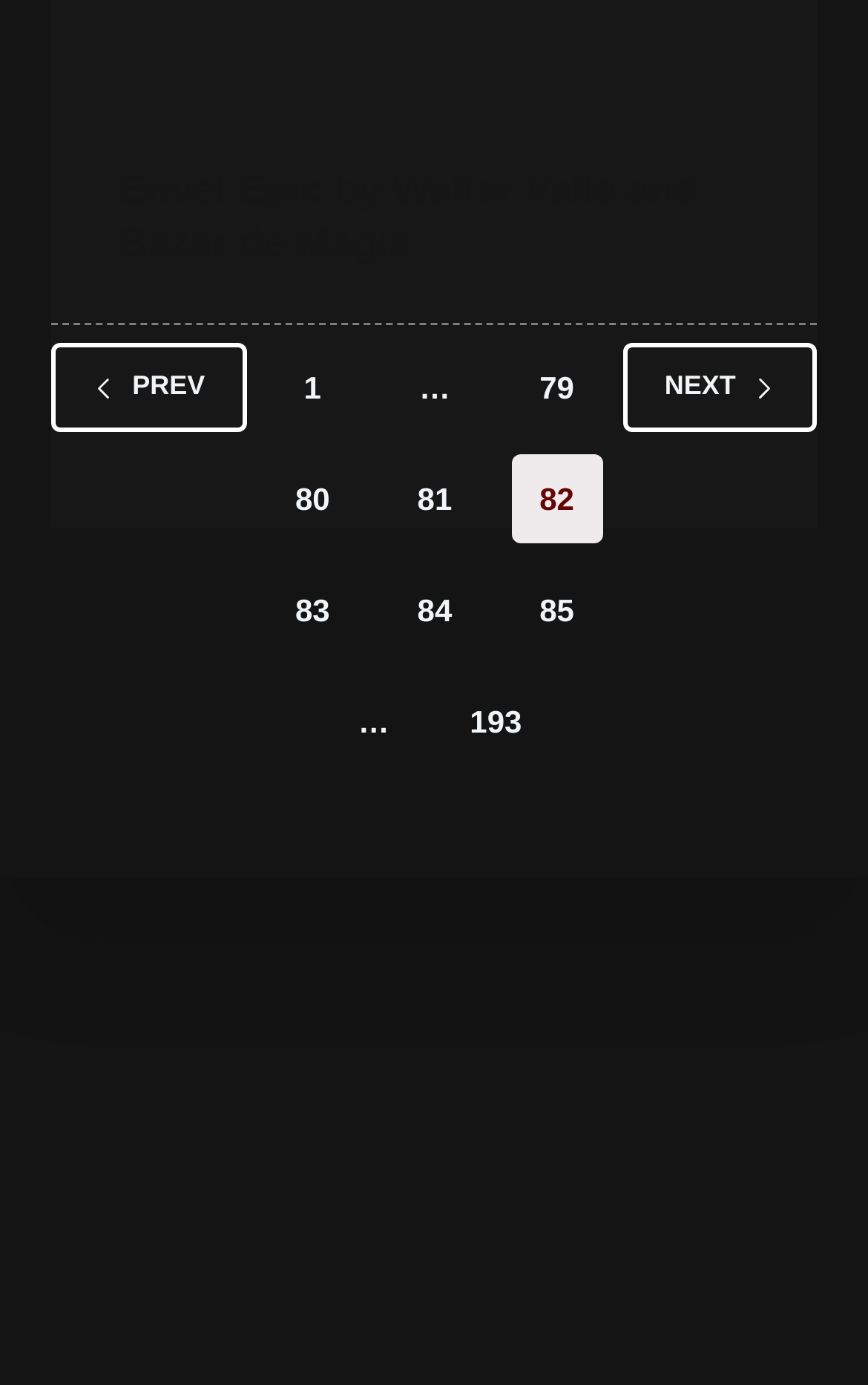Please answer the following question using a single word or phrase: 
What is the URL of the video?

https://youtu.be/WT-HVhUgL7Y